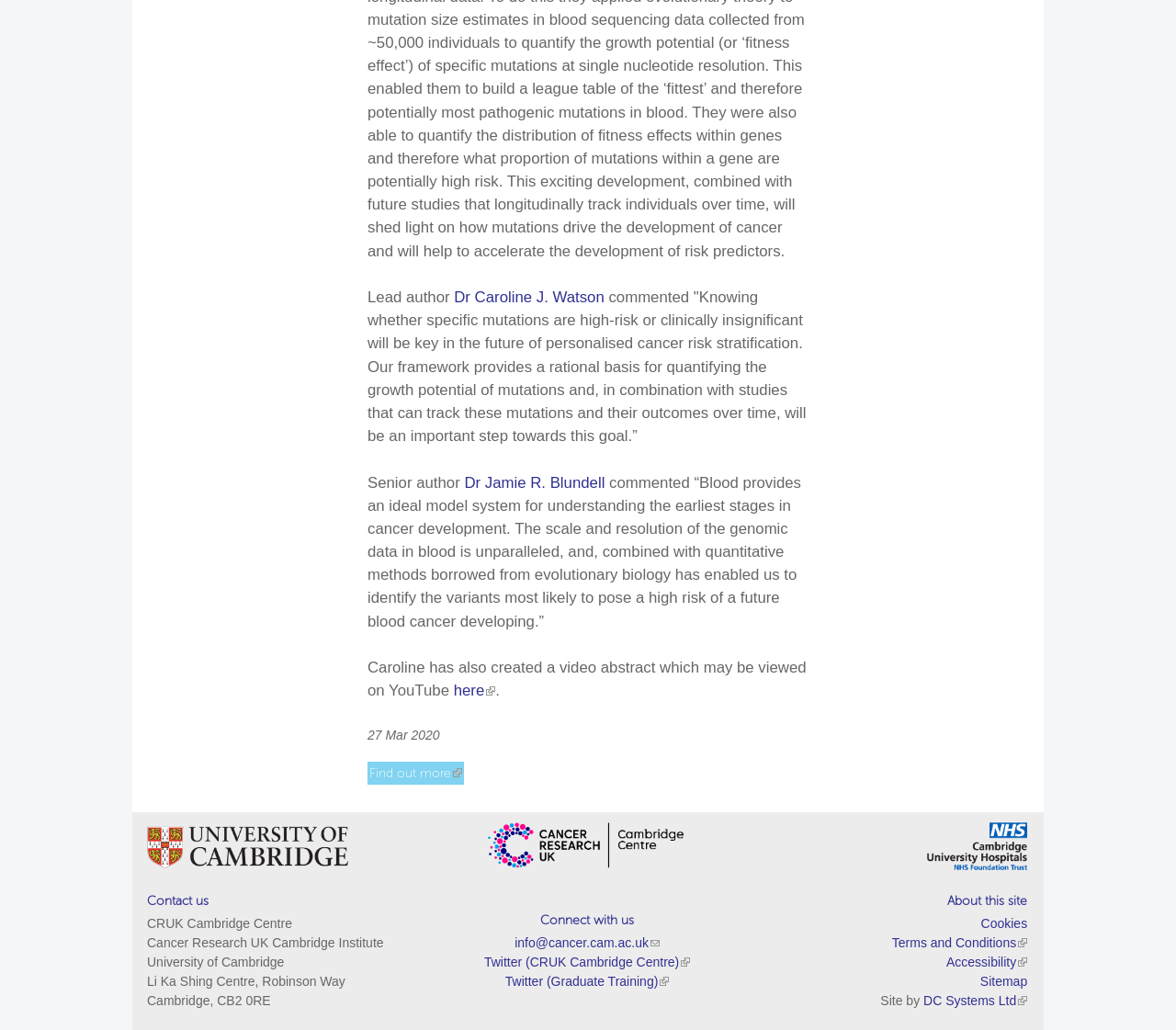From the given element description: "Cookies", find the bounding box for the UI element. Provide the coordinates as four float numbers between 0 and 1, in the order [left, top, right, bottom].

[0.834, 0.889, 0.874, 0.904]